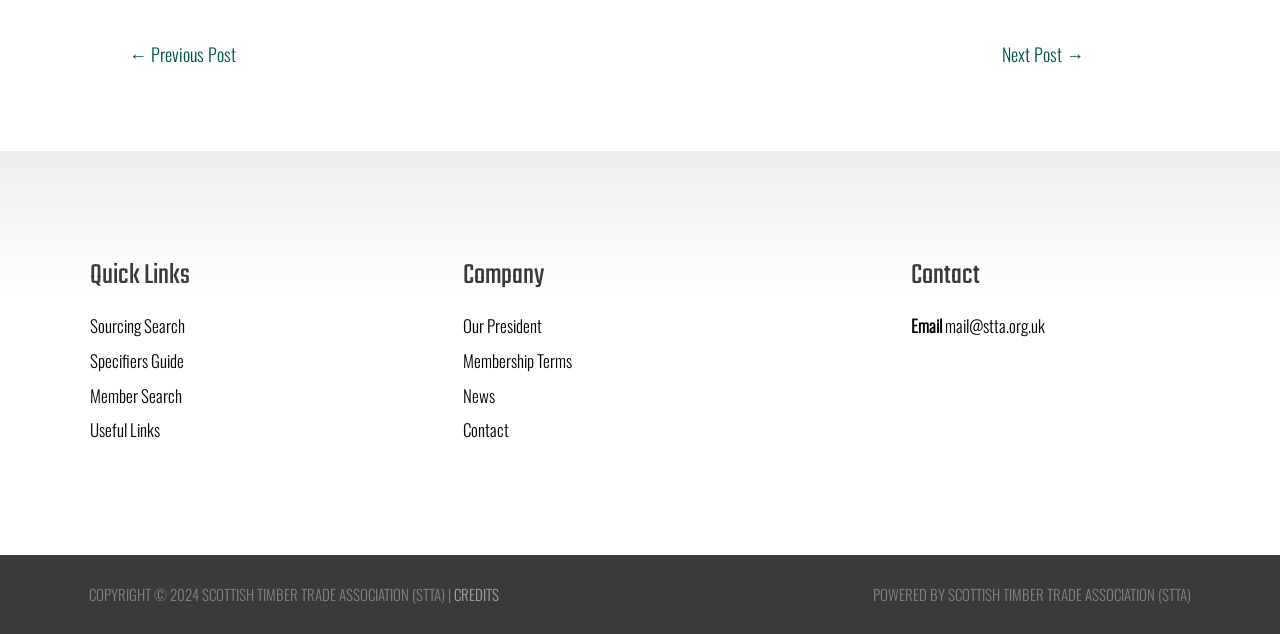Determine the bounding box coordinates for the area you should click to complete the following instruction: "go to previous post".

[0.08, 0.056, 0.205, 0.122]